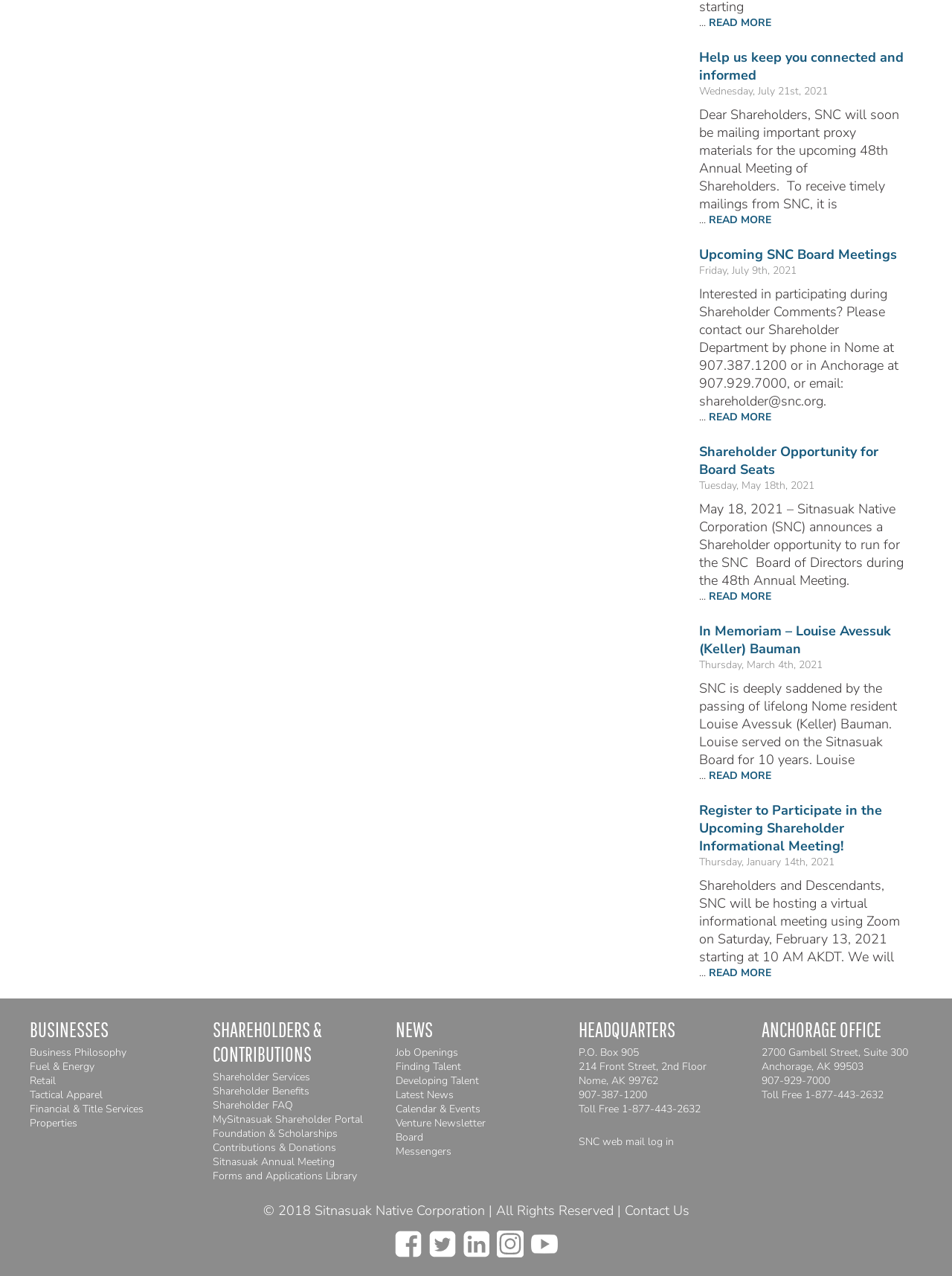Given the element description Best Registered Agent Services, predict the bounding box coordinates for the UI element in the webpage screenshot. The format should be (top-left x, top-left y, bottom-right x, bottom-right y), and the values should be between 0 and 1.

None